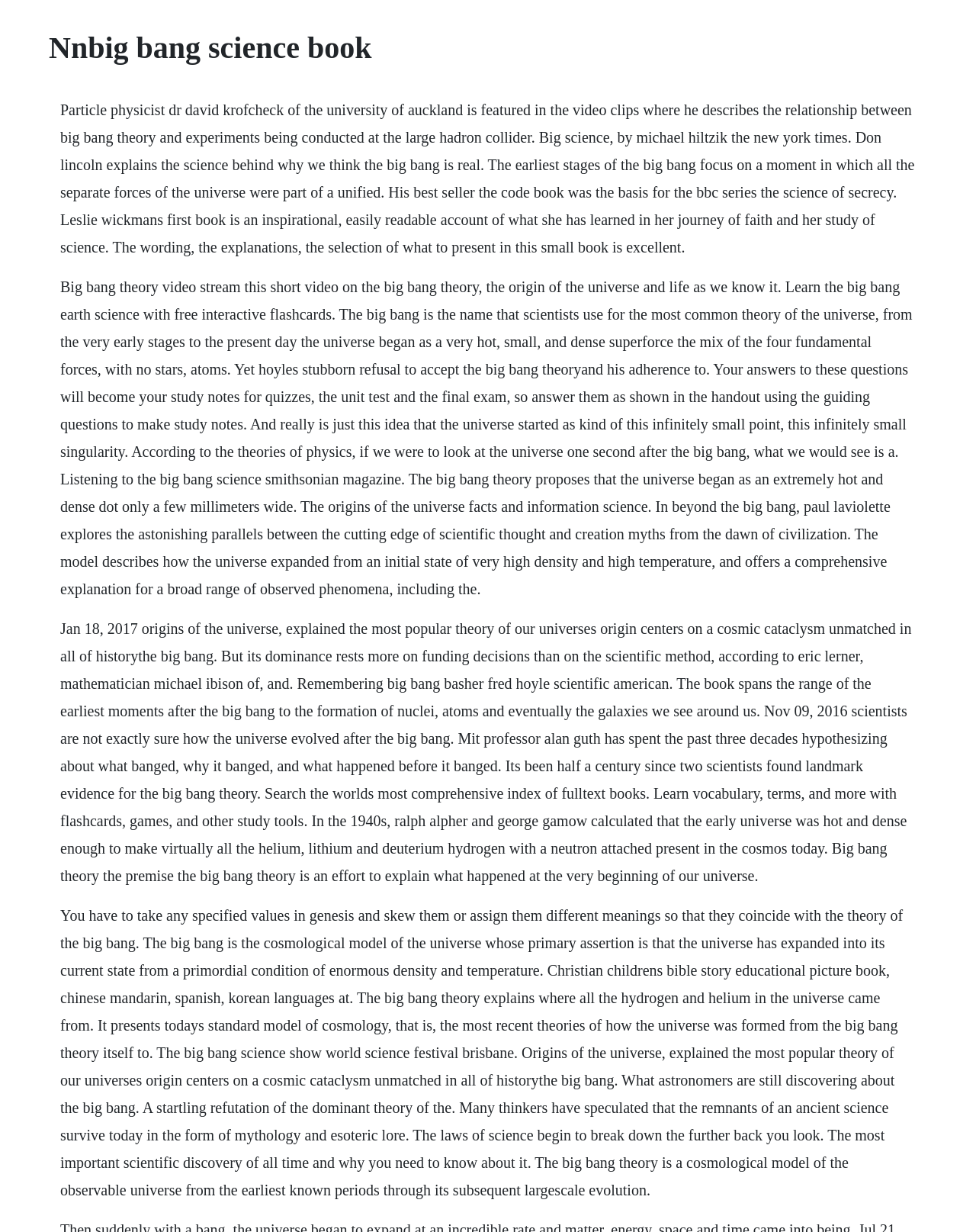Can you find and provide the title of the webpage?

Nnbig bang science book